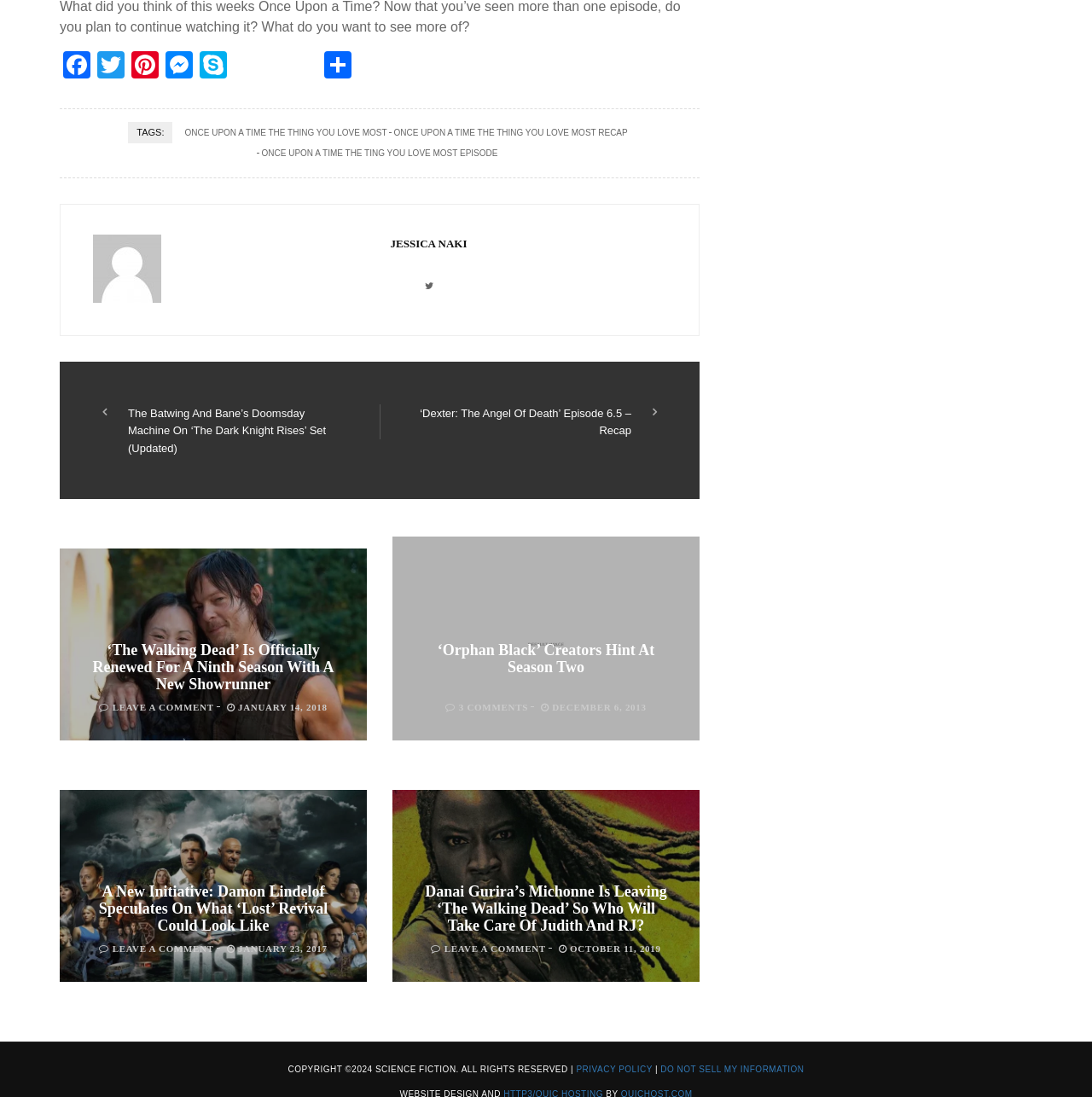Locate the bounding box coordinates of the area that needs to be clicked to fulfill the following instruction: "Leave a comment on 'The Walking Dead' article". The coordinates should be in the format of four float numbers between 0 and 1, namely [left, top, right, bottom].

[0.103, 0.64, 0.196, 0.65]